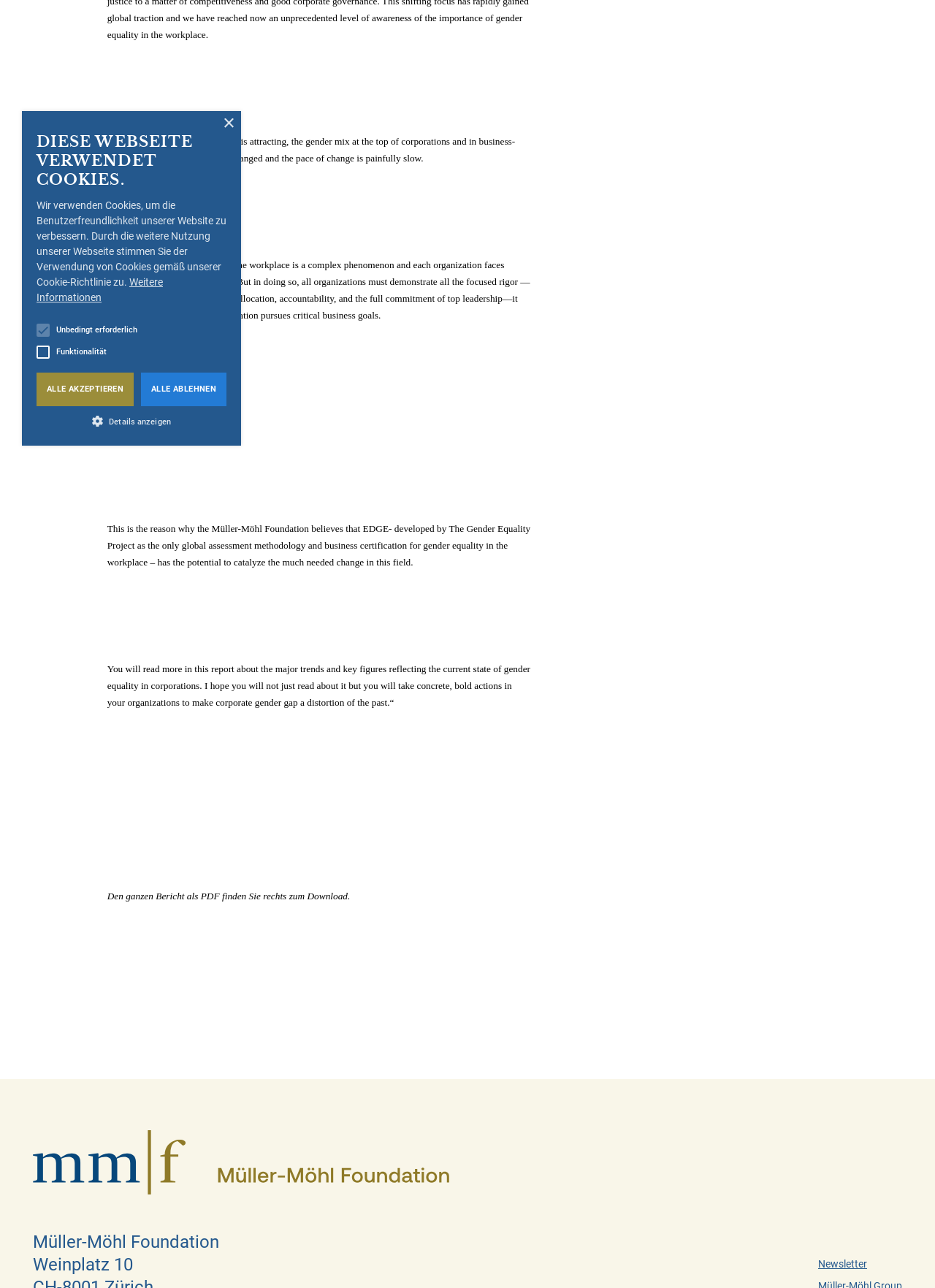Predict the bounding box of the UI element based on this description: "Informationen zu Cookies".

[0.141, 0.337, 0.242, 0.358]